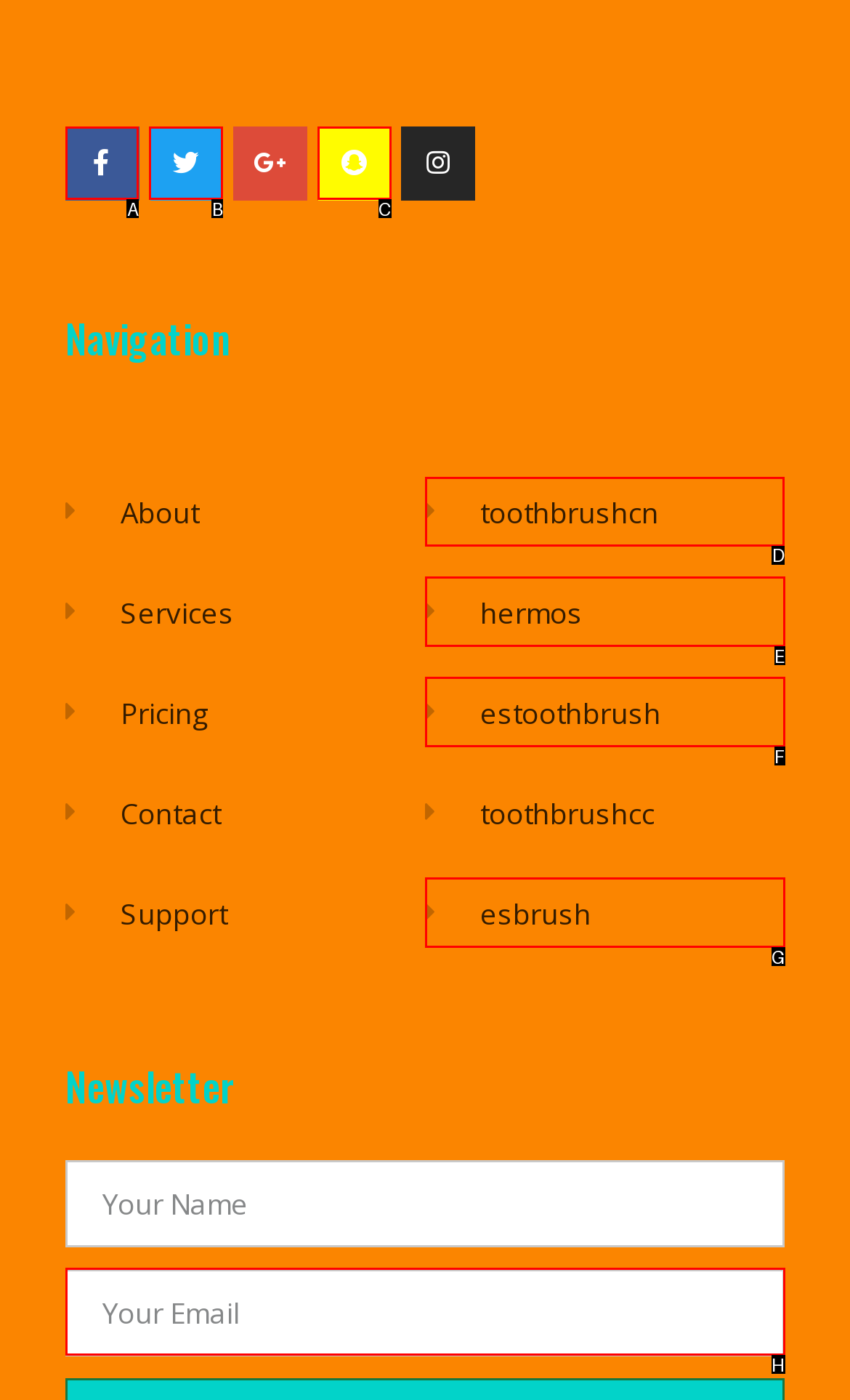Pick the option that should be clicked to perform the following task: Click on toothbrushcn
Answer with the letter of the selected option from the available choices.

D